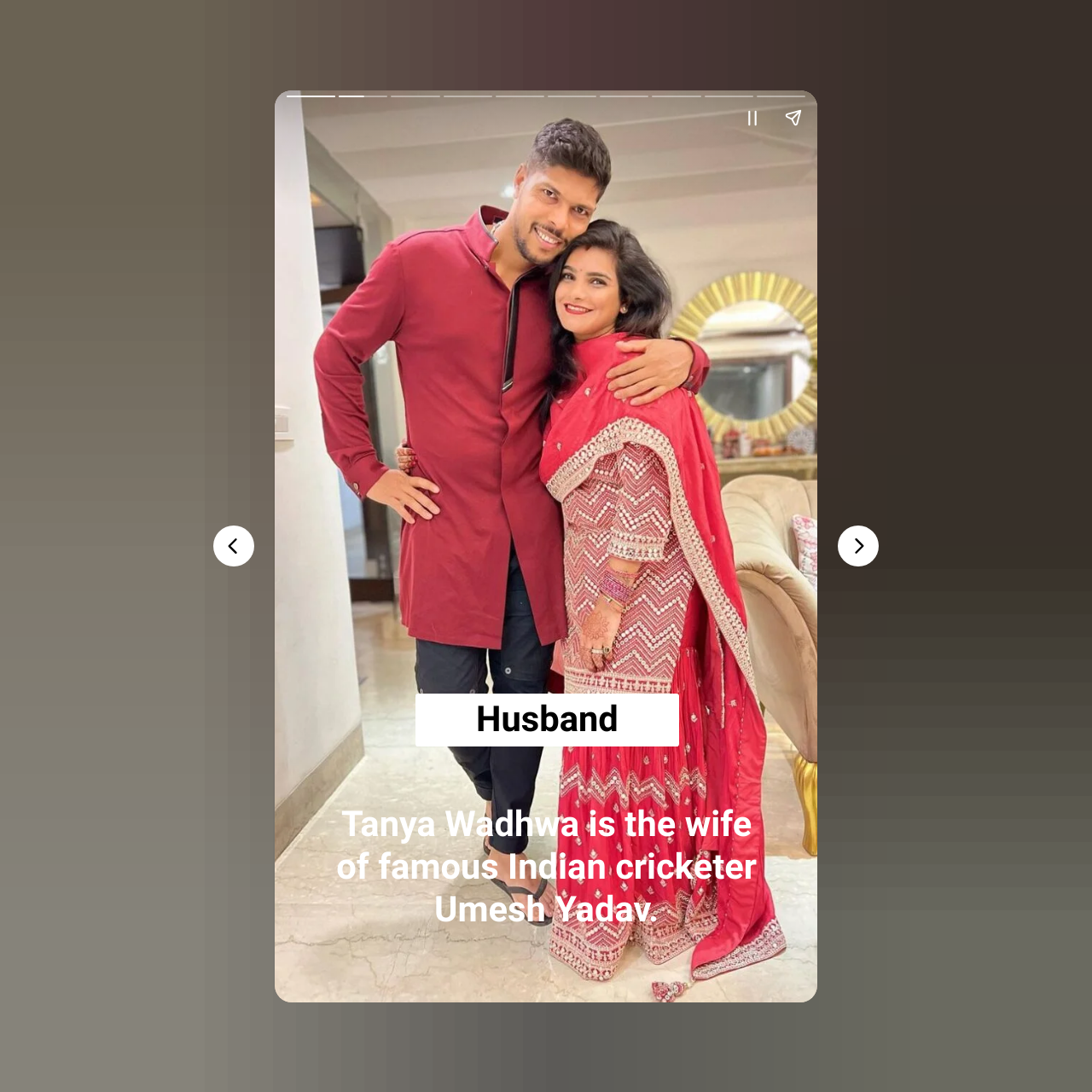Observe the image and answer the following question in detail: How can you navigate through the content on this webpage?

There are buttons on the webpage labeled 'Previous page' and 'Next page', which suggest that you can navigate through the content by clicking on these buttons.